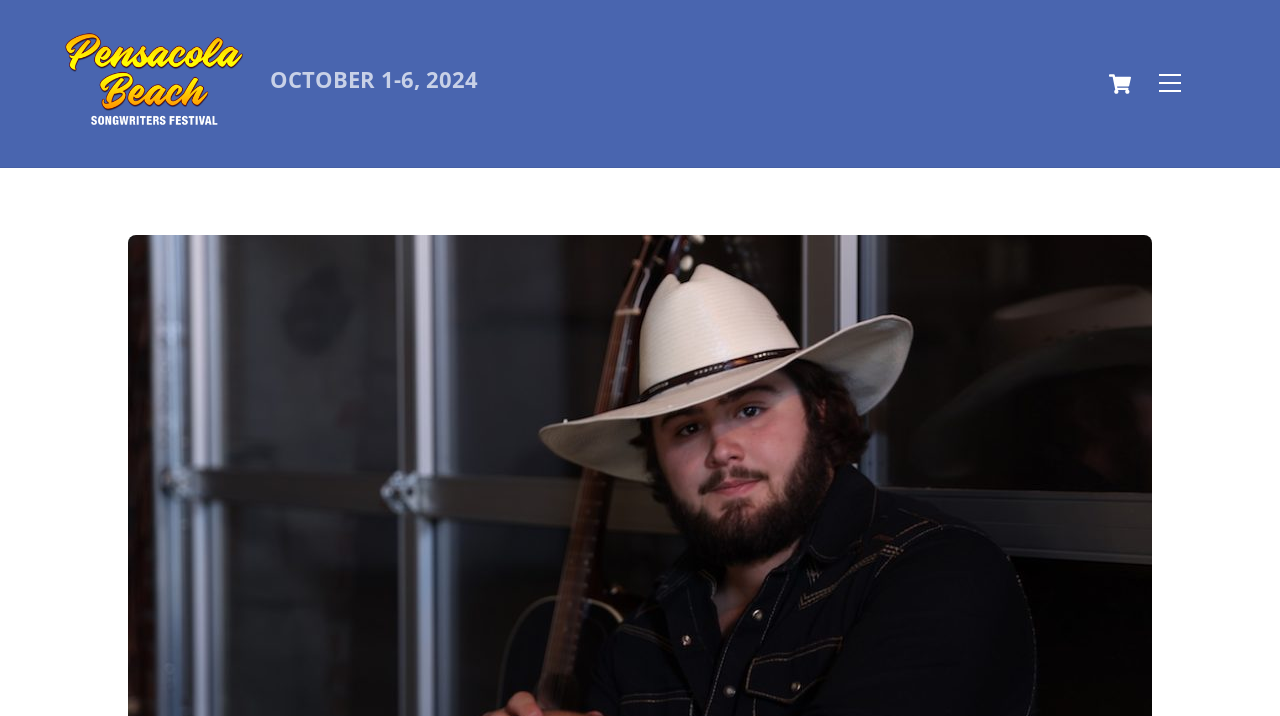Respond to the following query with just one word or a short phrase: 
What is the date of the festival?

OCTOBER 1-6, 2024